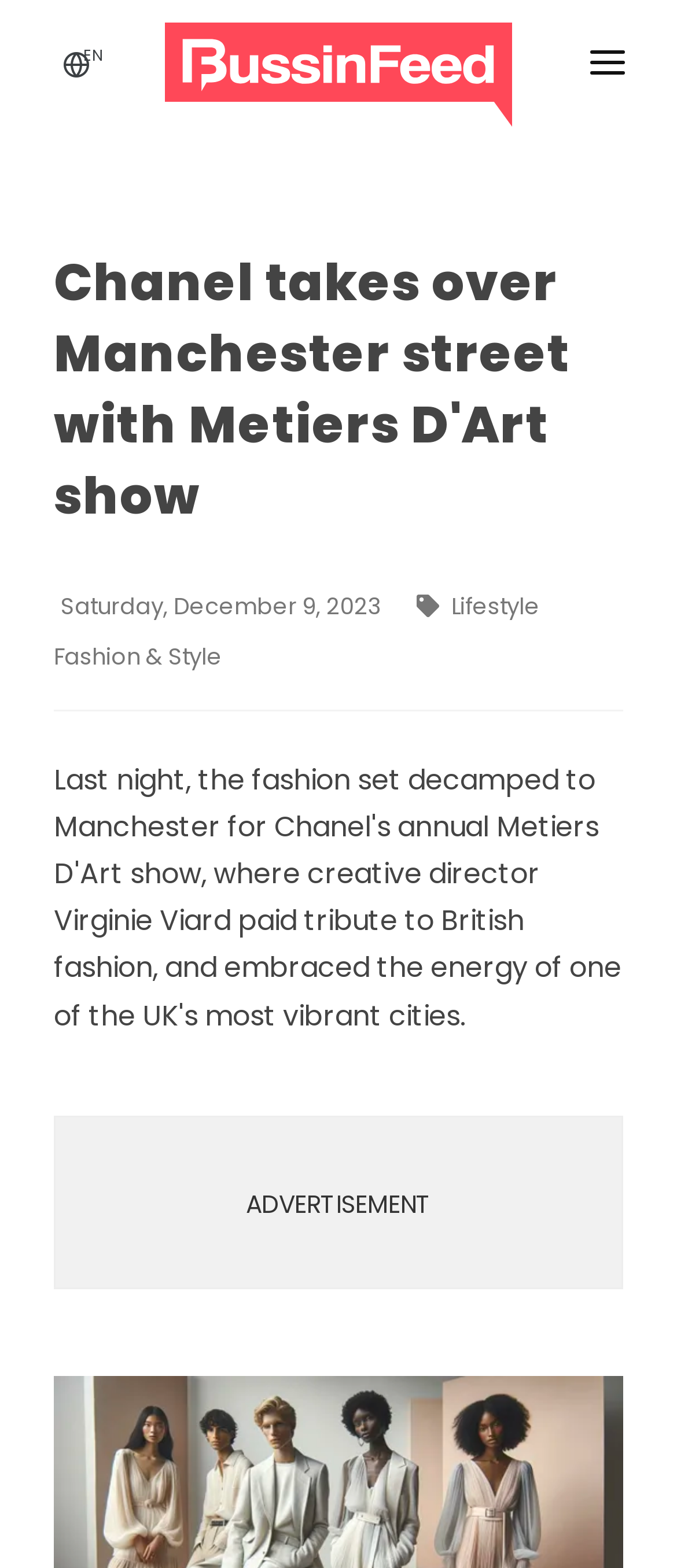Using the elements shown in the image, answer the question comprehensively: What is the category of the article?

The category of the article can be found below the main heading, where it is written as 'Lifestyle Fashion & Style'.